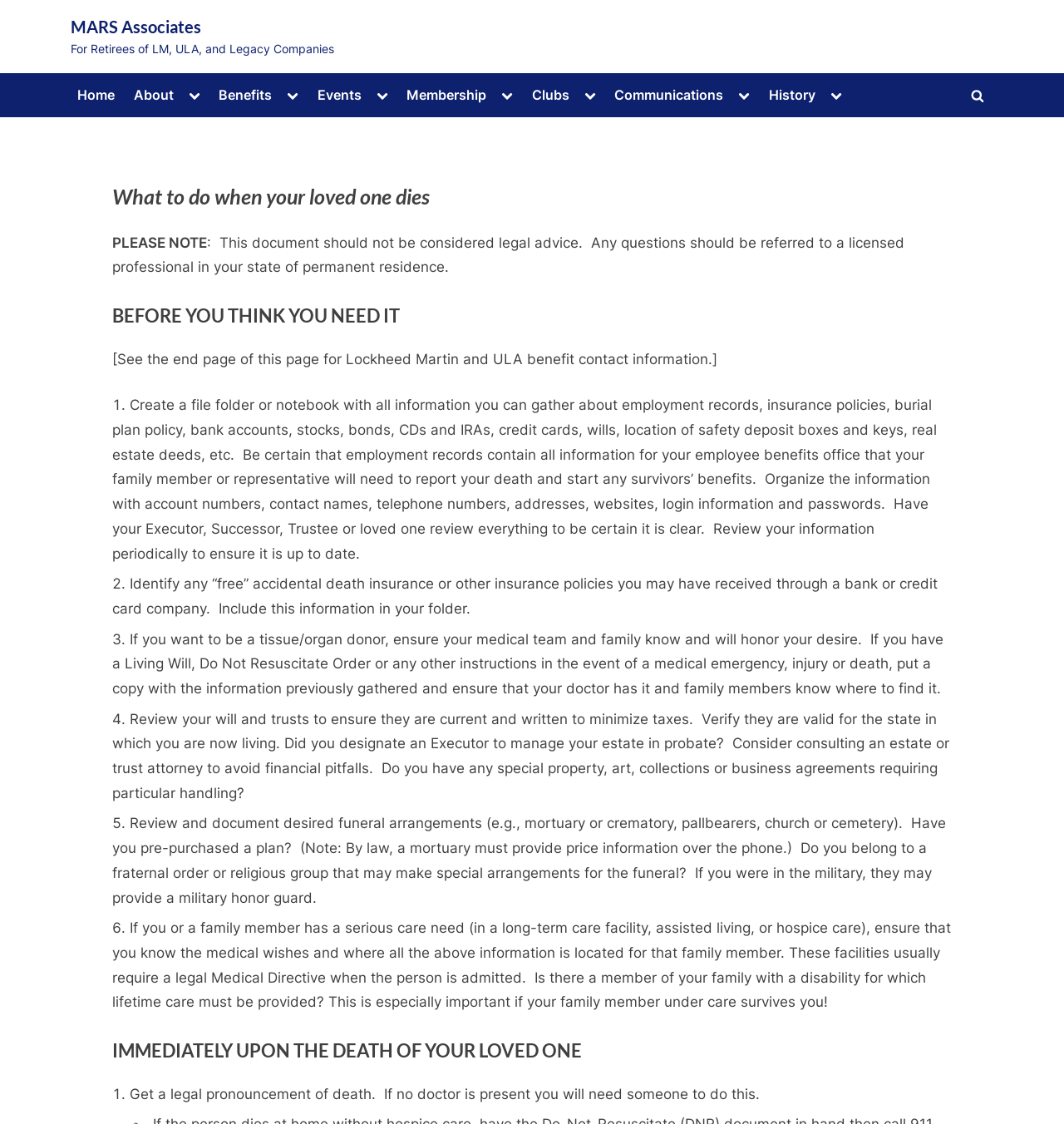Based on the image, provide a detailed and complete answer to the question: 
What is the purpose of reviewing funeral arrangements?

The purpose of reviewing and documenting desired funeral arrangements is to ensure that the family member or representative knows the wishes of the deceased, including the mortuary or crematory, pallbearers, church or cemetery, and any special arrangements that may be required.